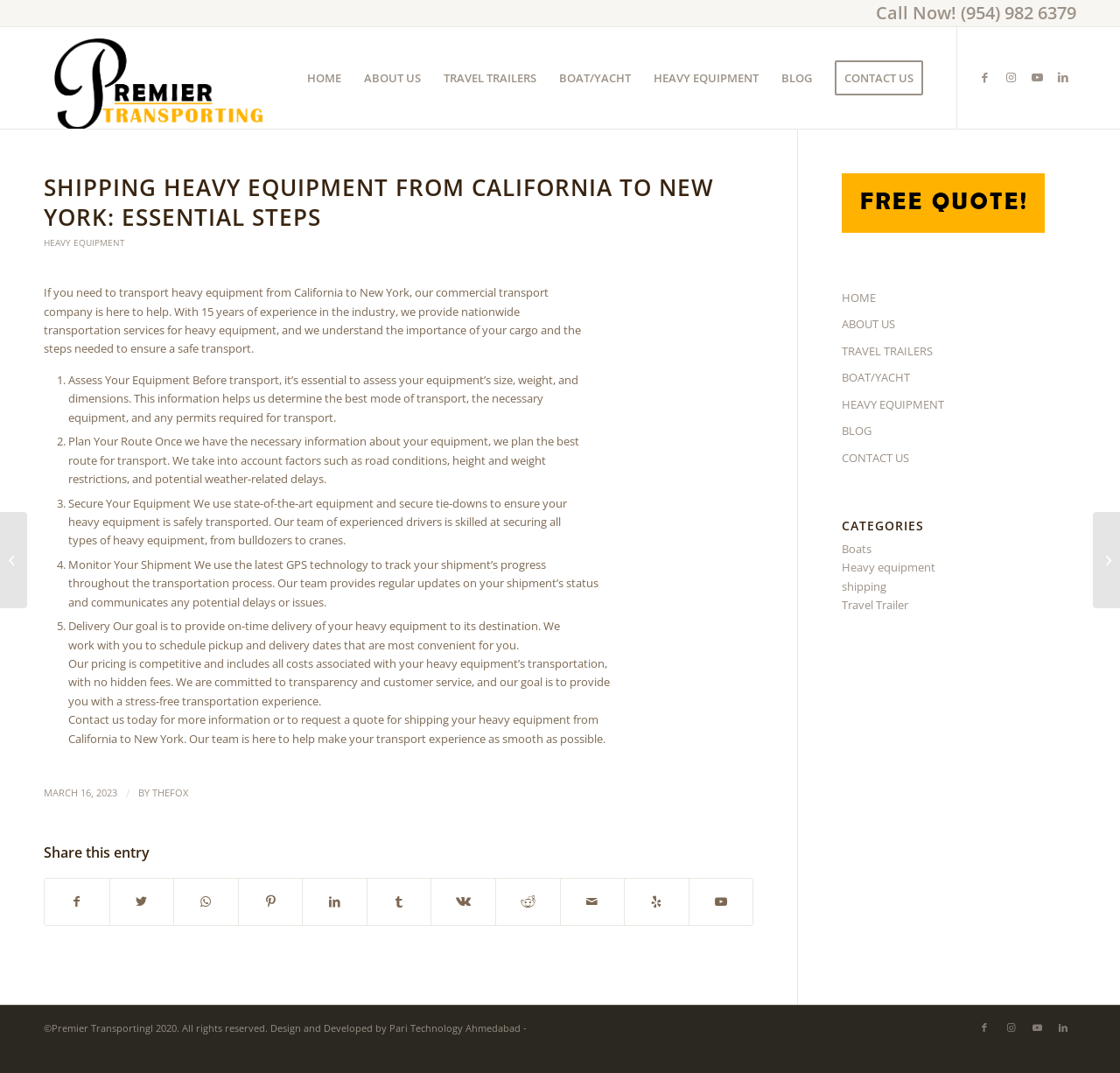Locate the bounding box coordinates of the clickable area needed to fulfill the instruction: "Call now!".

[0.782, 0.001, 0.961, 0.023]